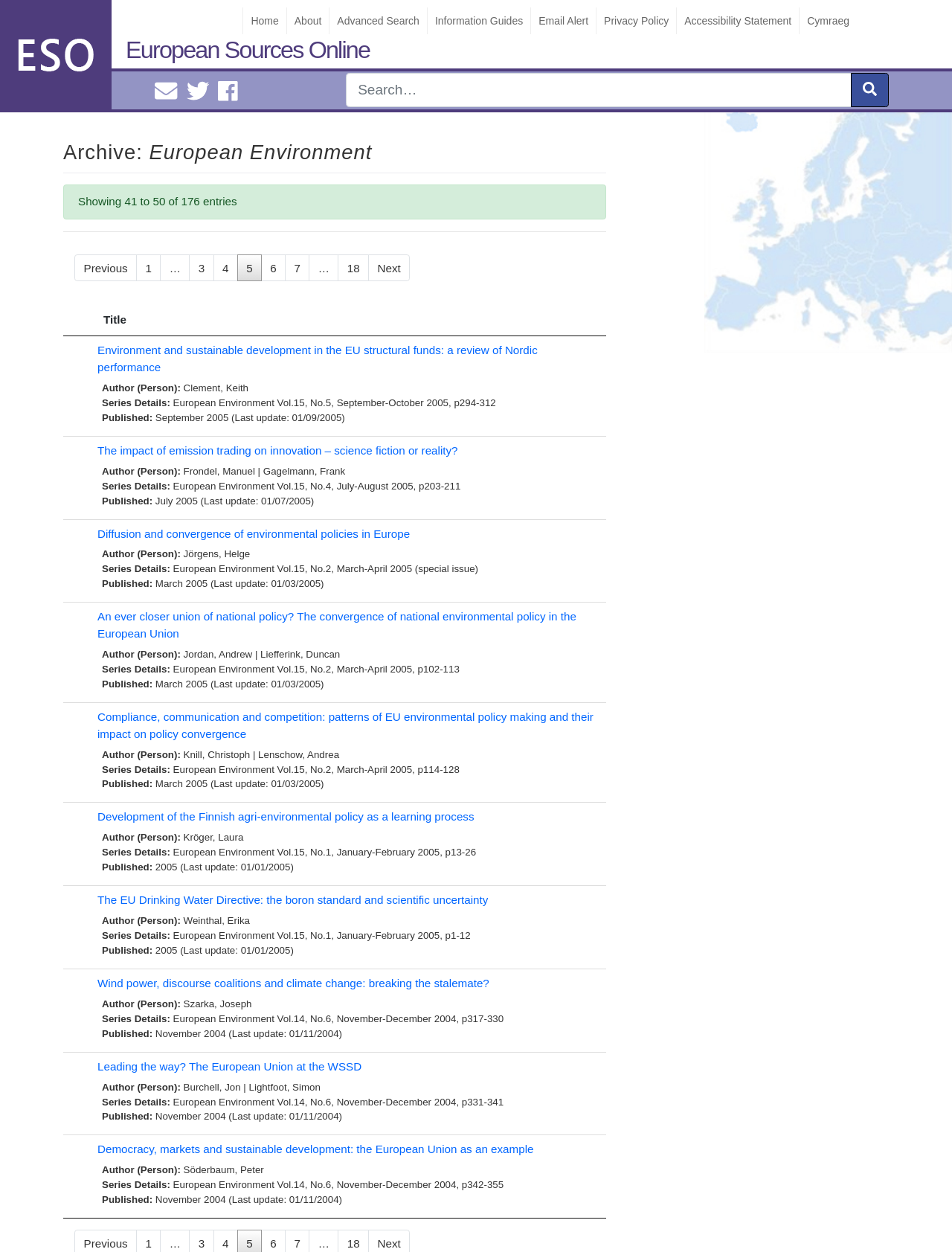Write a detailed summary of the webpage.

The webpage is titled "European Environment – Page 5 – European Sources Online". At the top, there is a link to "Skip to content" followed by a link to "European Sources Online". Below these links, there is a navigation menu with links to "Home", "About", "Advanced Search", "Information Guides", "Email Alert", "Privacy Policy", "Accessibility Statement", and "Cymraeg". 

To the right of the navigation menu, there are links to "Email EuroInfoHub@cardiff.ac.uk", "Cardiff EDC Twitter", and "Cardiff EDC Facebook". Below these links, there is a search bar with a submit button.

The main content of the page is divided into two sections. The first section has a heading "Archive: European Environment" and displays the text "Showing 41 to 50 of 176 entries". Below this text, there is a horizontal separator line. 

The second section is a navigation menu with links to "Previous", "1", "3", "4", "5", "6", "7", "18", and "Next". 

Below the navigation menu, there is a grid displaying a list of 4 entries. Each entry has a title, author, series details, and publication information. The titles are links, and the authors and series details are also links. The publication information includes the volume, issue, date, and page numbers.